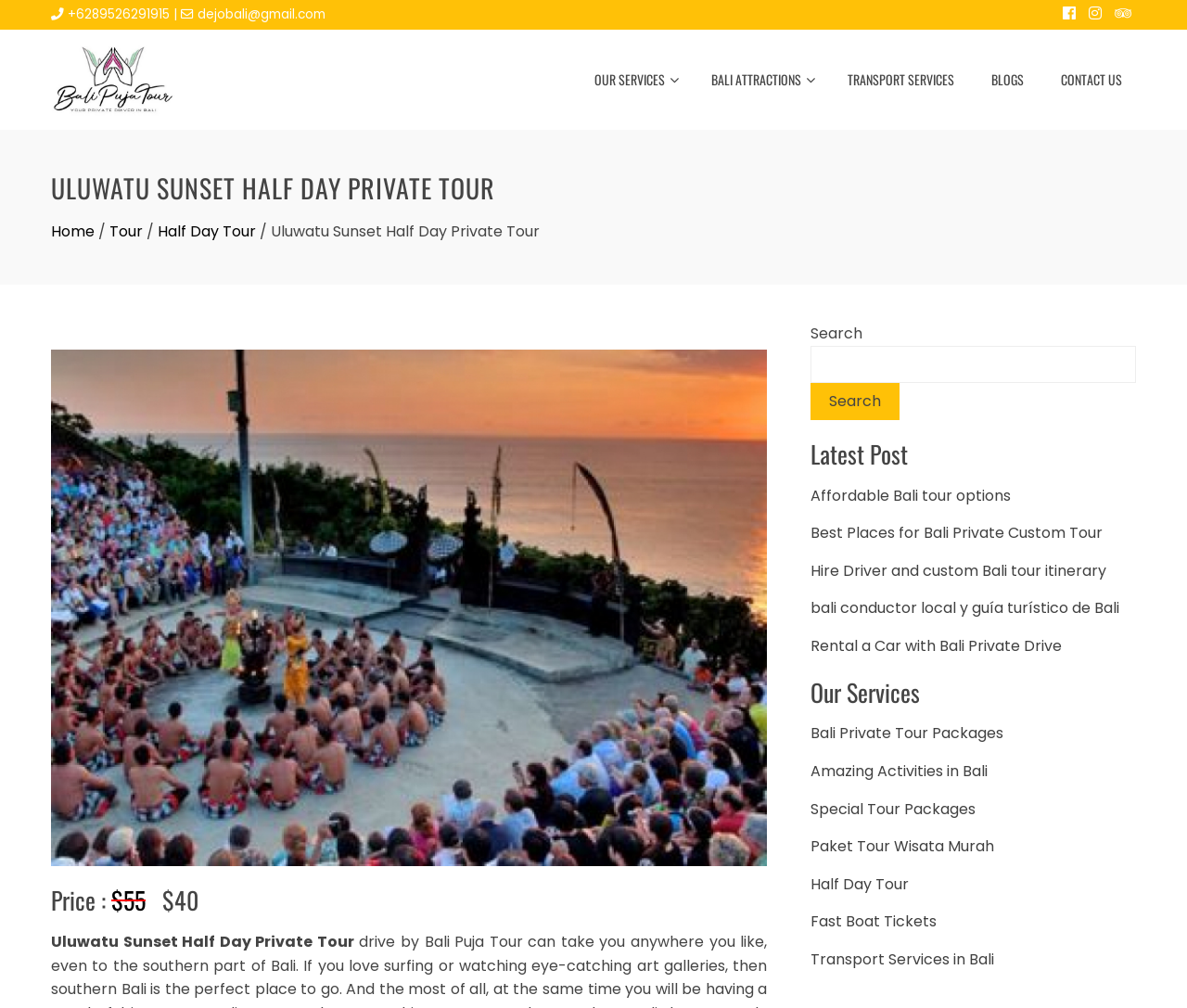Refer to the image and provide an in-depth answer to the question: 
What is the price of the Uluwatu Sunset Half Day Private Tour?

I found the price by looking at the heading elements on the webpage, and I found the price '$55 $40' under the 'Uluwatu Sunset Half Day Private Tour' heading.